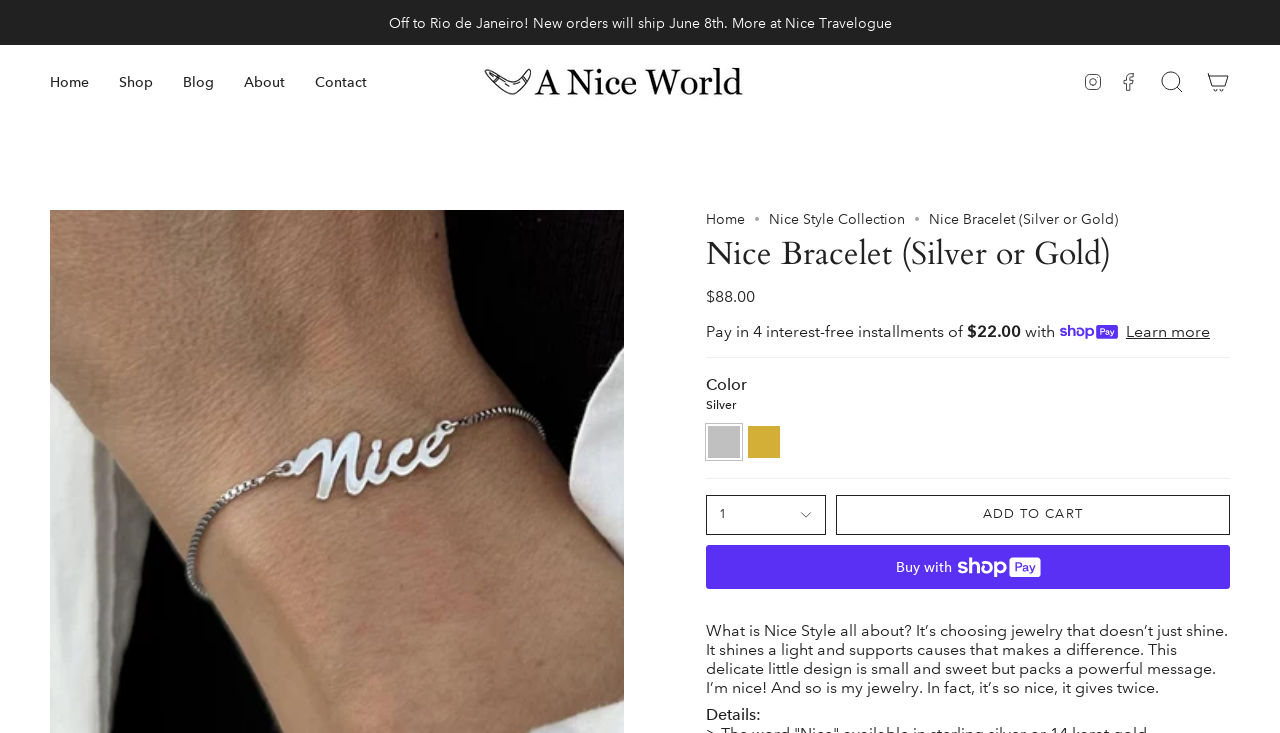Please specify the bounding box coordinates in the format (top-left x, top-left y, bottom-right x, bottom-right y), with all values as floating point numbers between 0 and 1. Identify the bounding box of the UI element described by: Buy now with ShopPayBuy with

[0.552, 0.744, 0.961, 0.804]